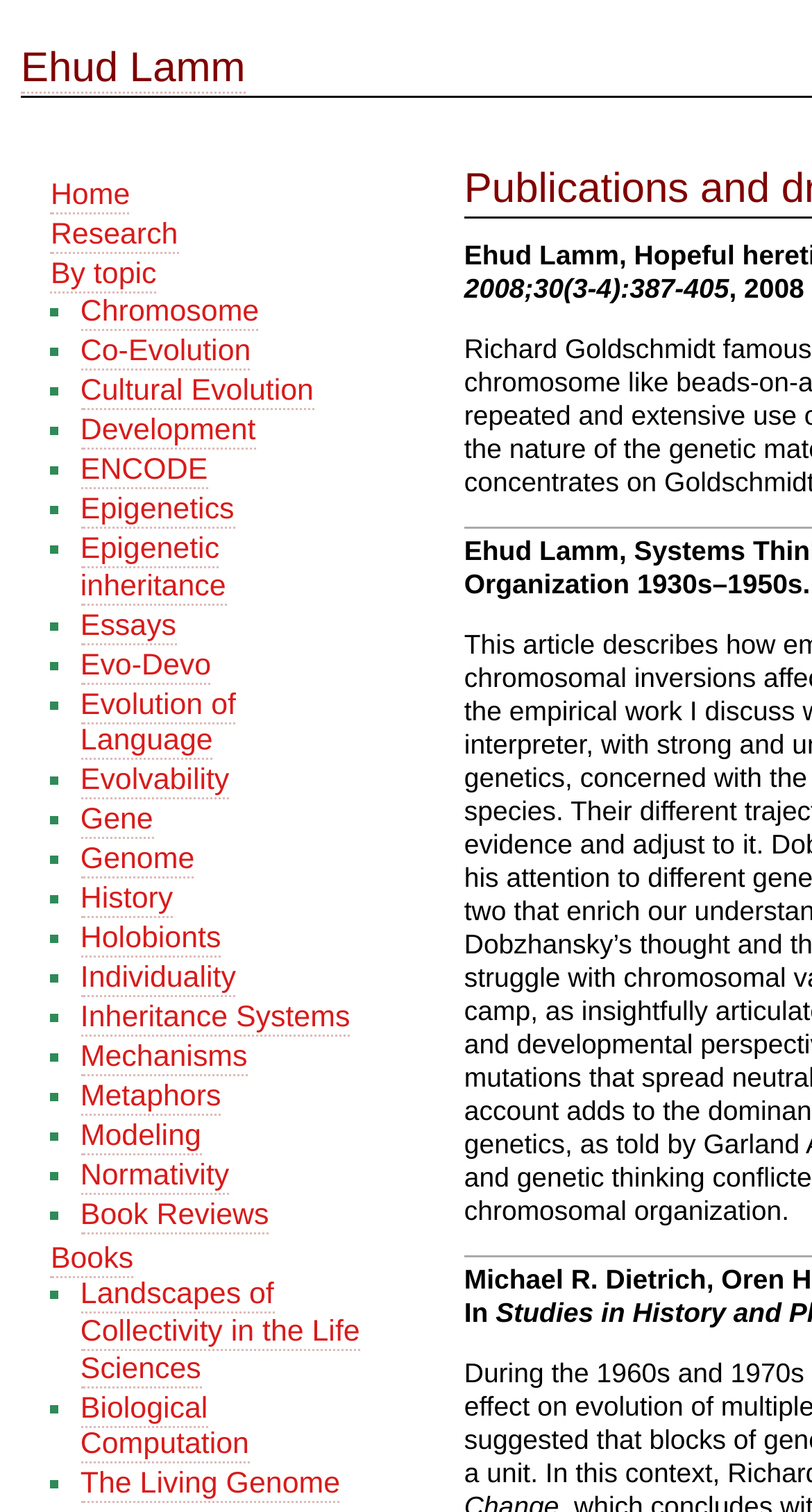Provide a one-word or one-phrase answer to the question:
How many list markers are there under 'By topic'?

34